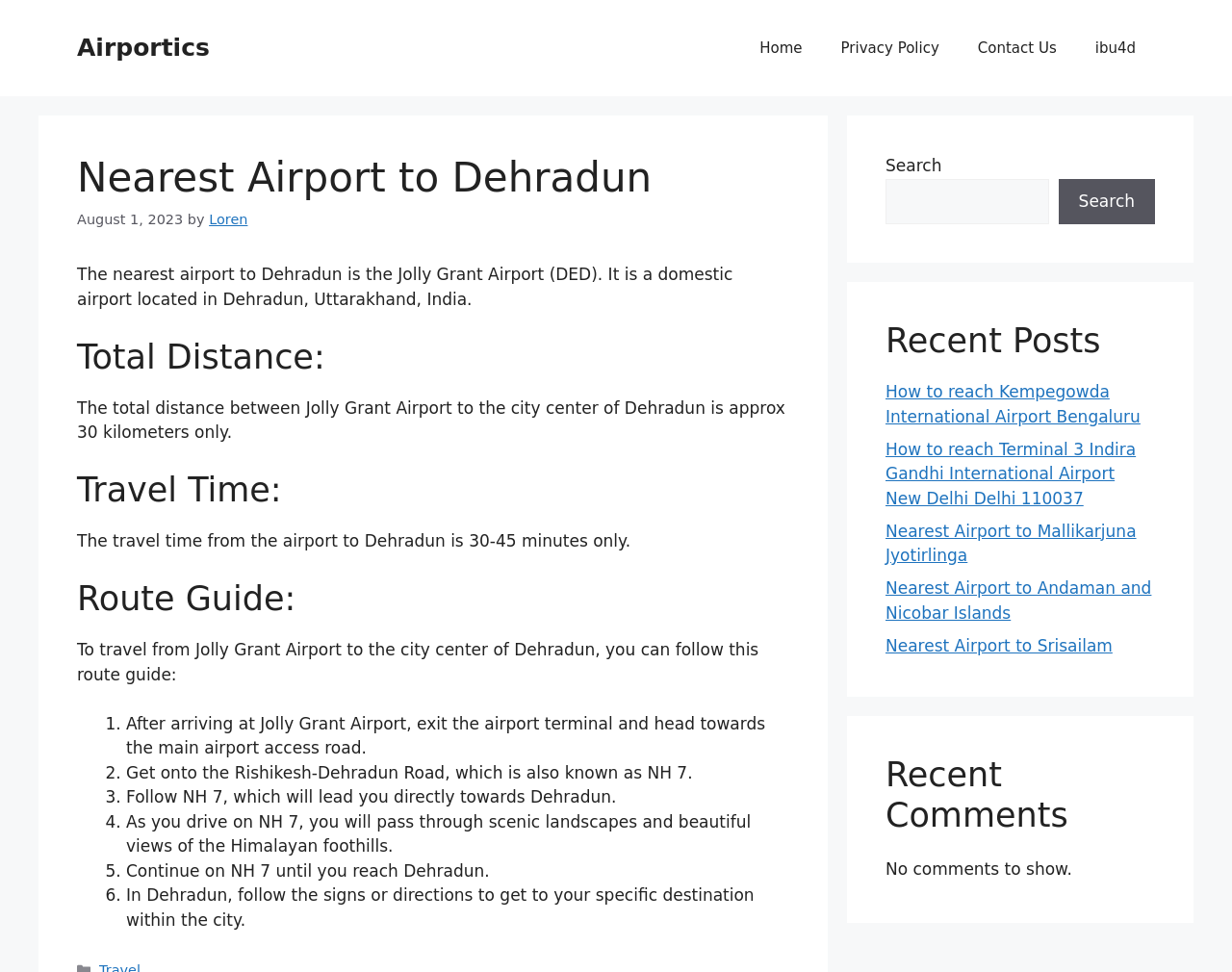Please identify the bounding box coordinates of the area that needs to be clicked to follow this instruction: "Read about How to reach Kempegowda International Airport Bengaluru".

[0.719, 0.393, 0.926, 0.438]